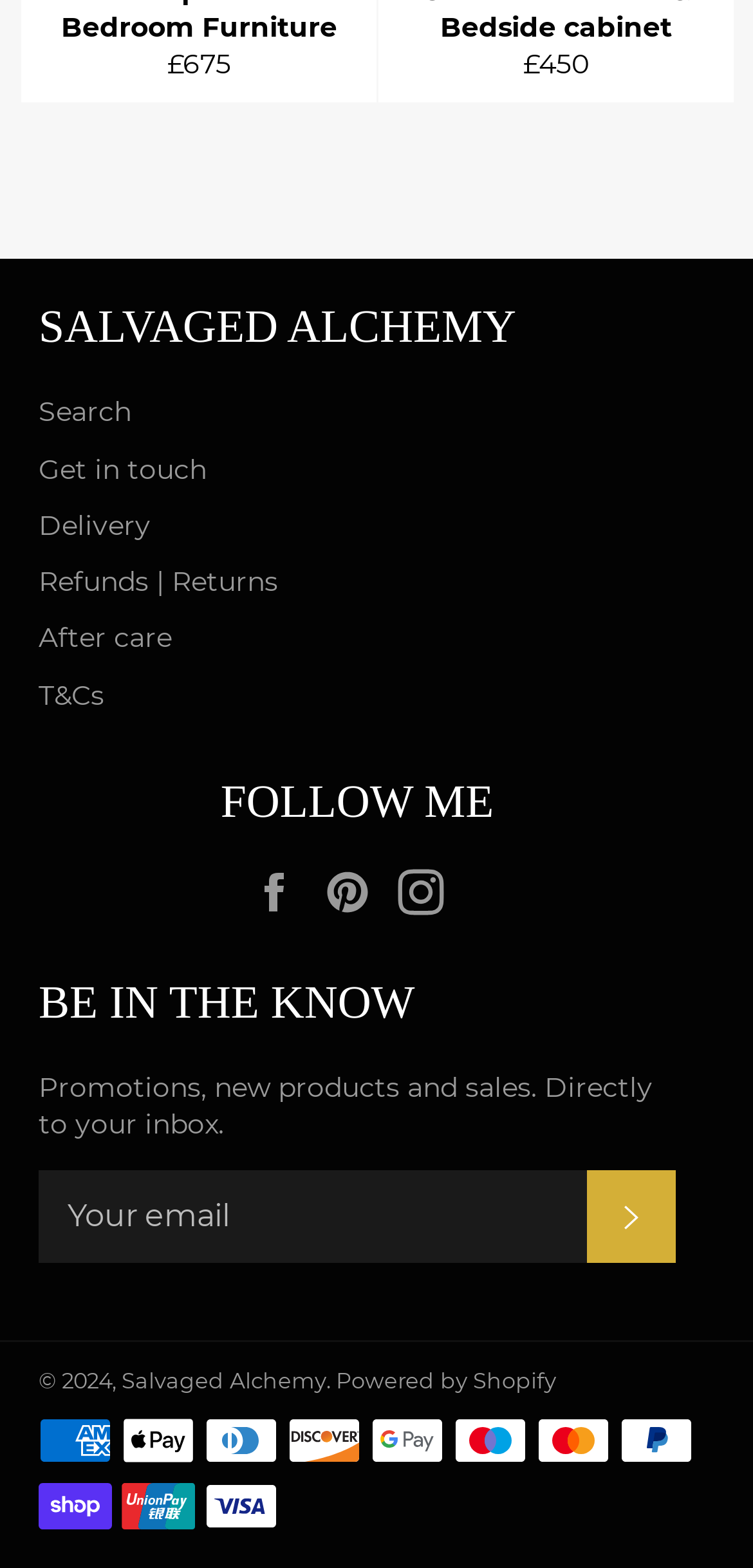Determine the bounding box coordinates of the clickable element necessary to fulfill the instruction: "Follow on Facebook". Provide the coordinates as four float numbers within the 0 to 1 range, i.e., [left, top, right, bottom].

[0.333, 0.554, 0.421, 0.584]